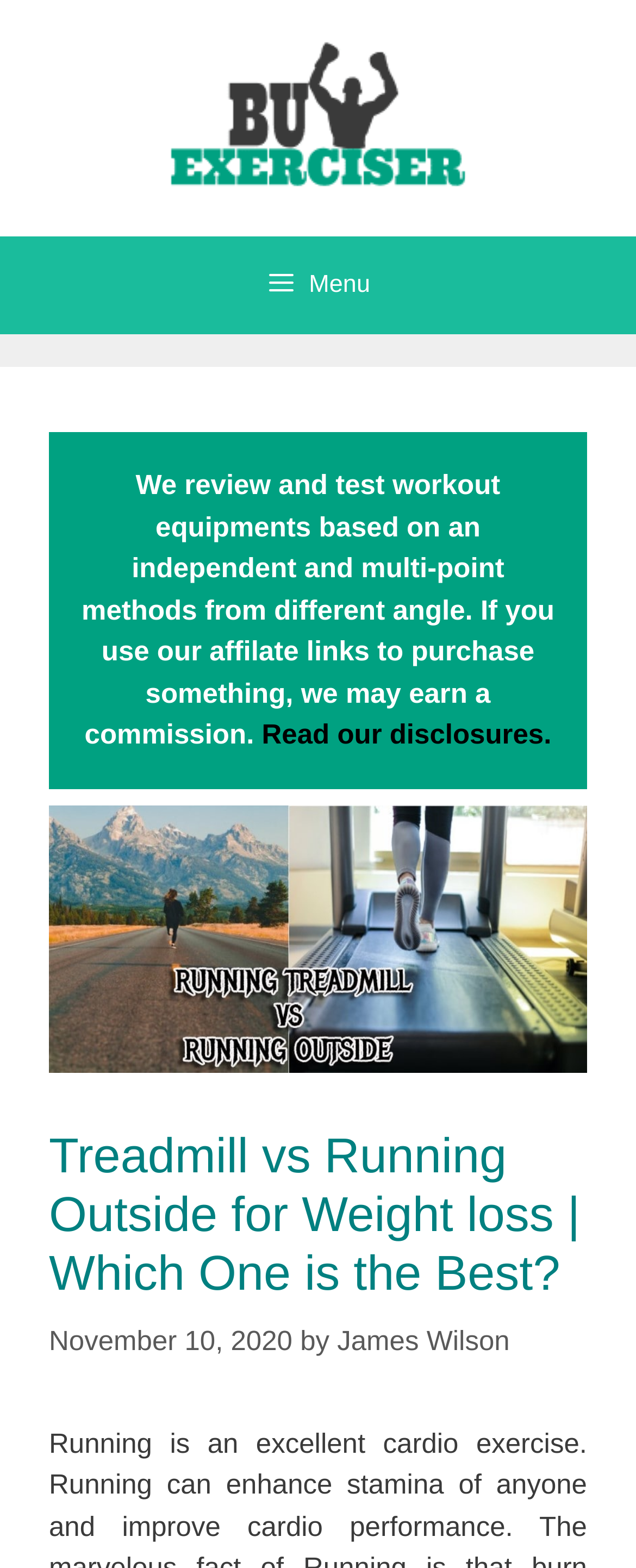What is the primary heading on this webpage?

Treadmill vs Running Outside for Weight loss | Which One is the Best?